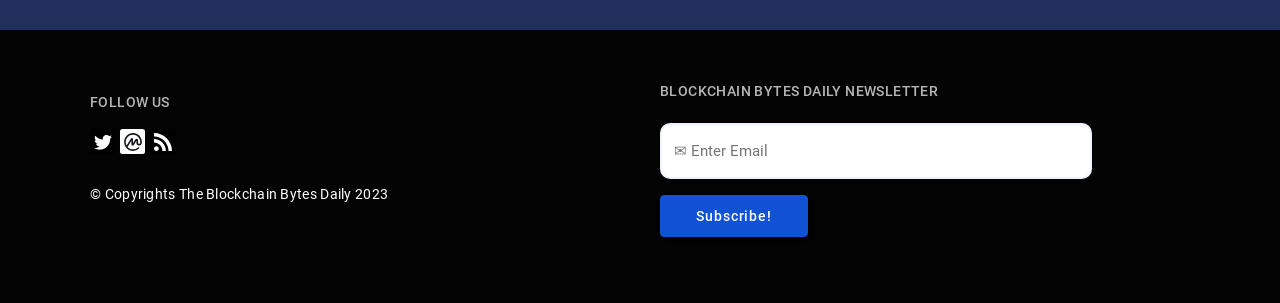Please indicate the bounding box coordinates of the element's region to be clicked to achieve the instruction: "Visit coinmarketcap". Provide the coordinates as four float numbers between 0 and 1, i.e., [left, top, right, bottom].

[0.094, 0.425, 0.114, 0.509]